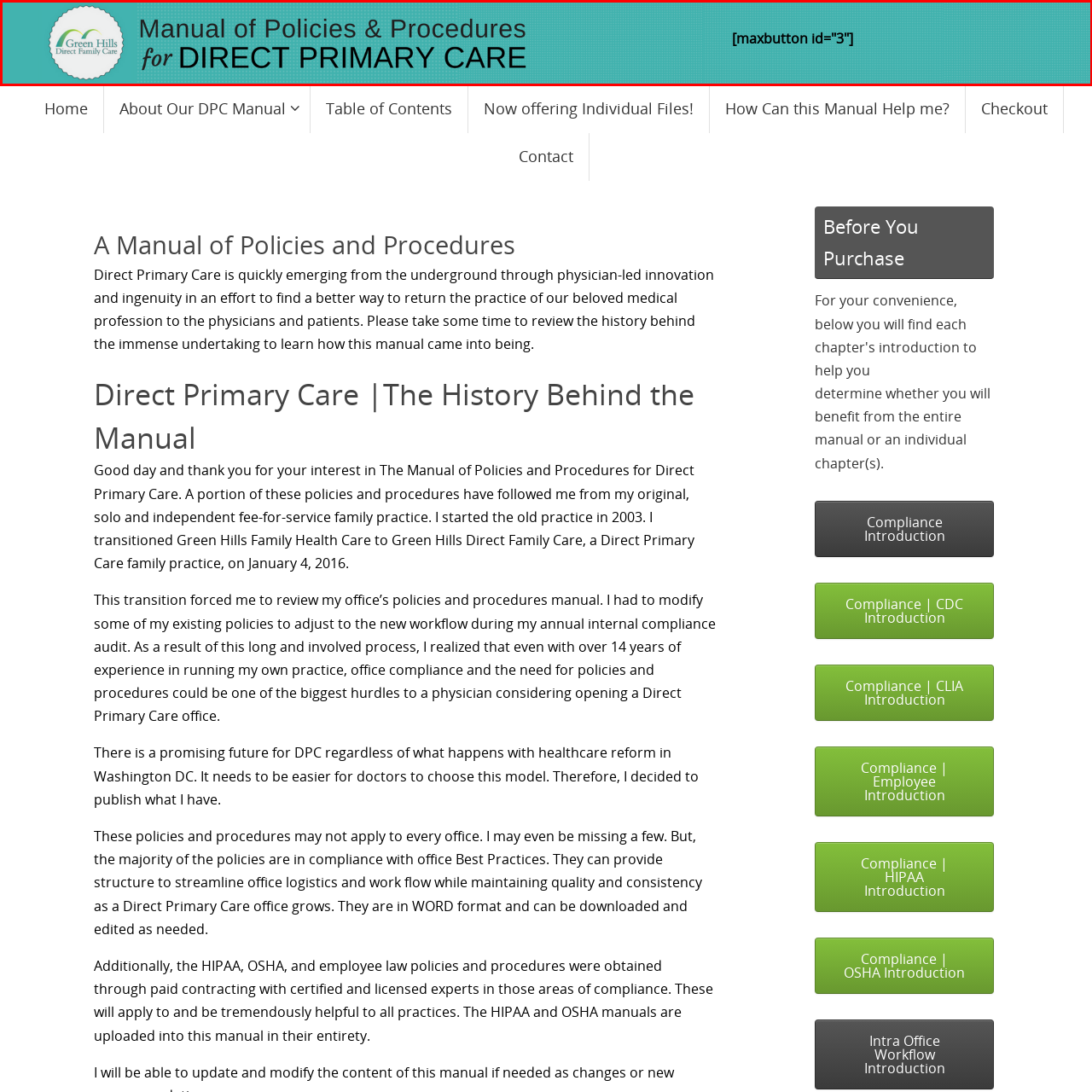Examine the image indicated by the red box and respond with a single word or phrase to the following question:
What shape is the logo?

Circular